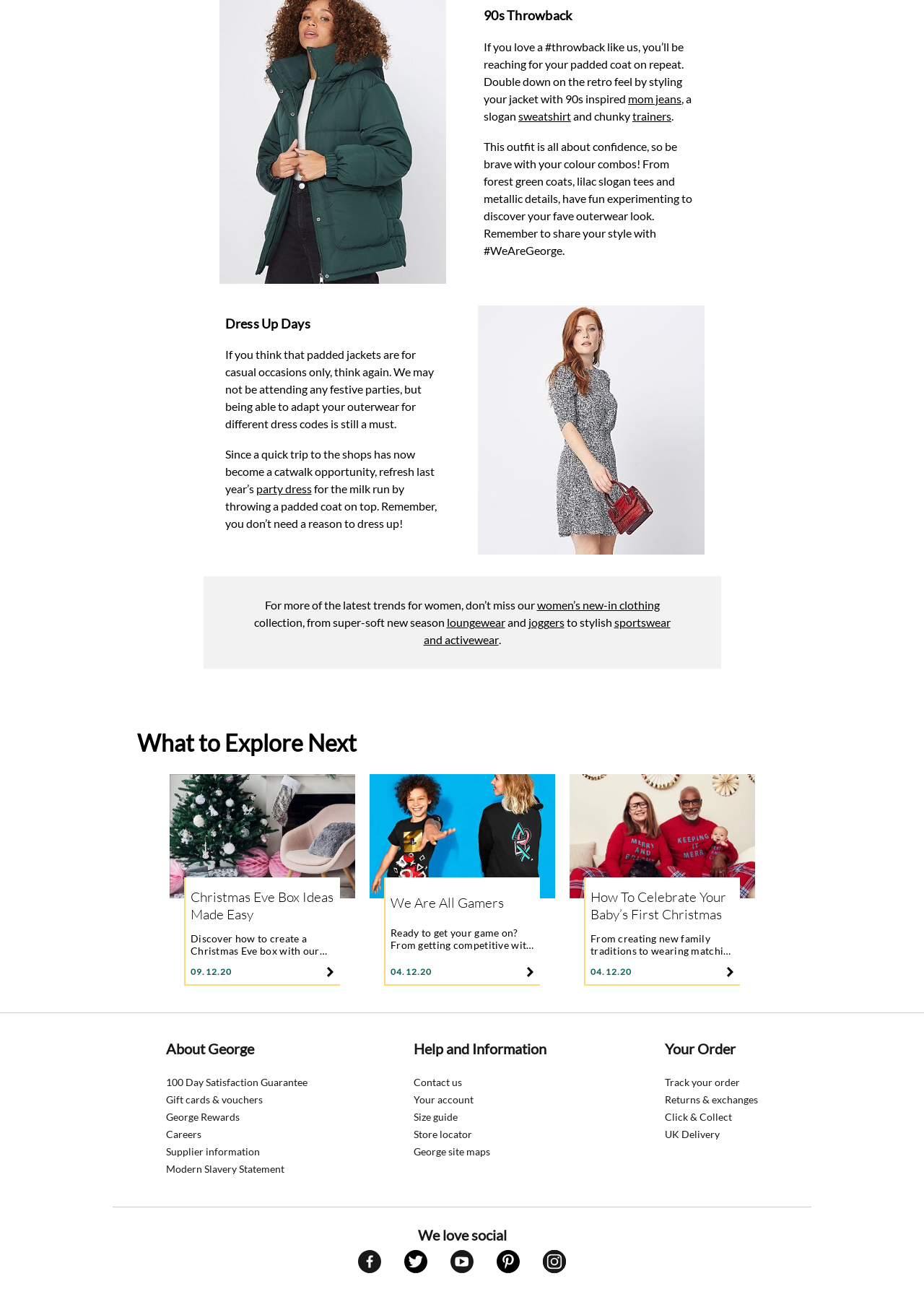Identify the bounding box coordinates necessary to click and complete the given instruction: "Read about 'Christmas Eve Box Ideas Made Easy'".

[0.175, 0.594, 0.392, 0.761]